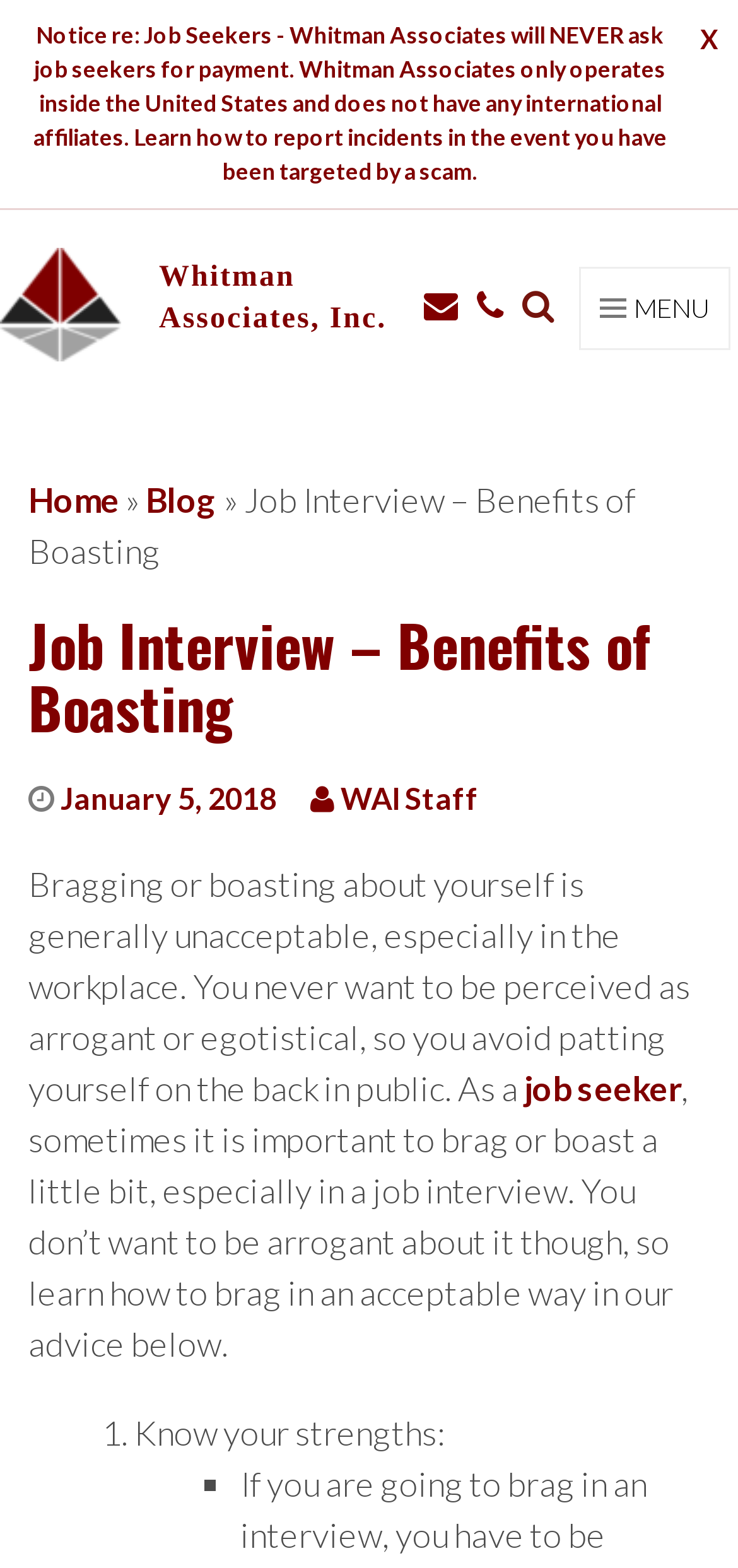Find the bounding box coordinates of the area that needs to be clicked in order to achieve the following instruction: "Read the blog post 'Job Interview – Benefits of Boasting'". The coordinates should be specified as four float numbers between 0 and 1, i.e., [left, top, right, bottom].

[0.038, 0.384, 0.885, 0.478]